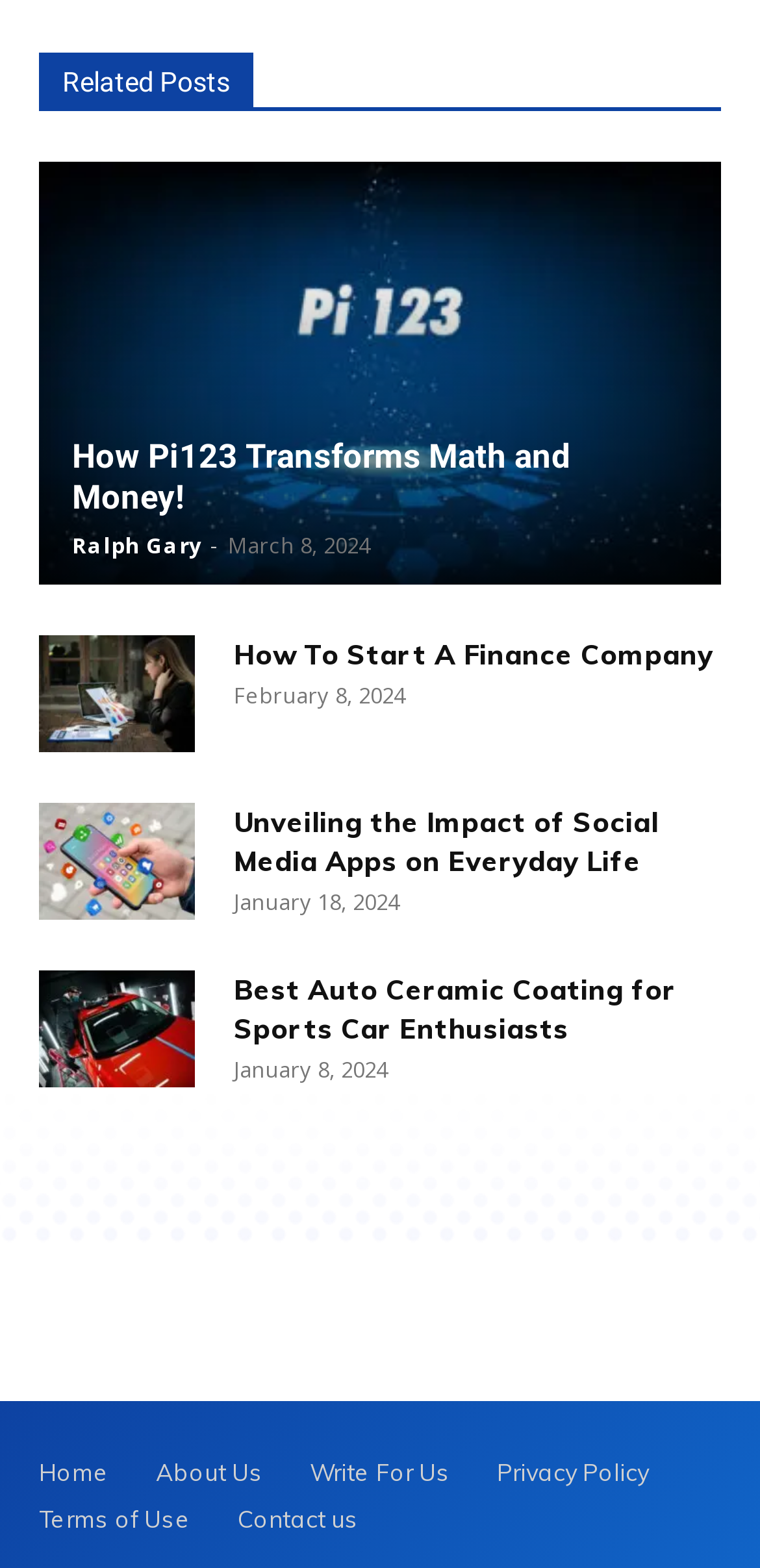Using the element description: "Home", determine the bounding box coordinates. The coordinates should be in the format [left, top, right, bottom], with values between 0 and 1.

[0.051, 0.924, 0.144, 0.954]